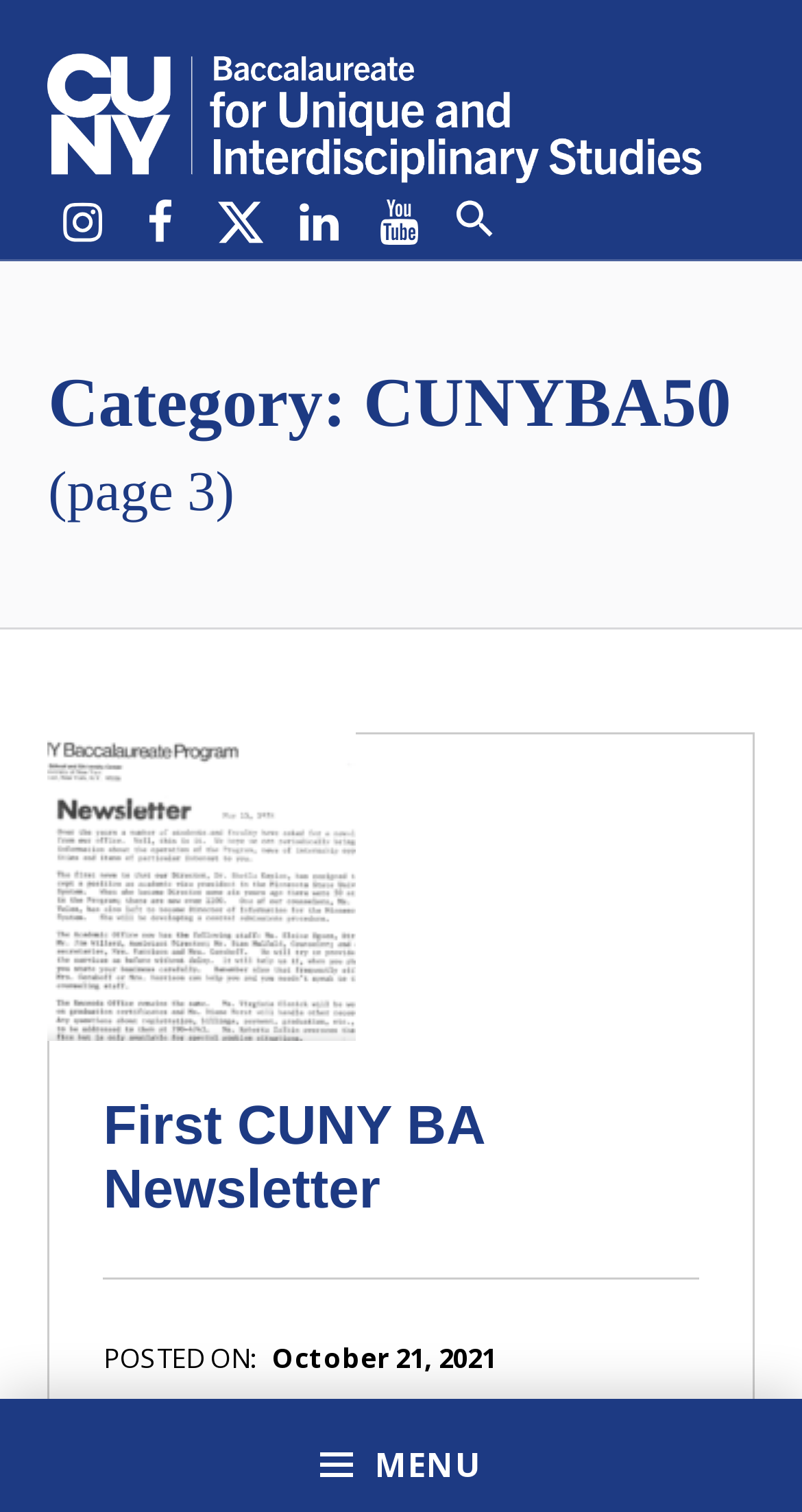What social media platforms are available?
Based on the visual content, answer with a single word or a brief phrase.

Instagram, Facebook, Twitter, LinkedIn, YouTube